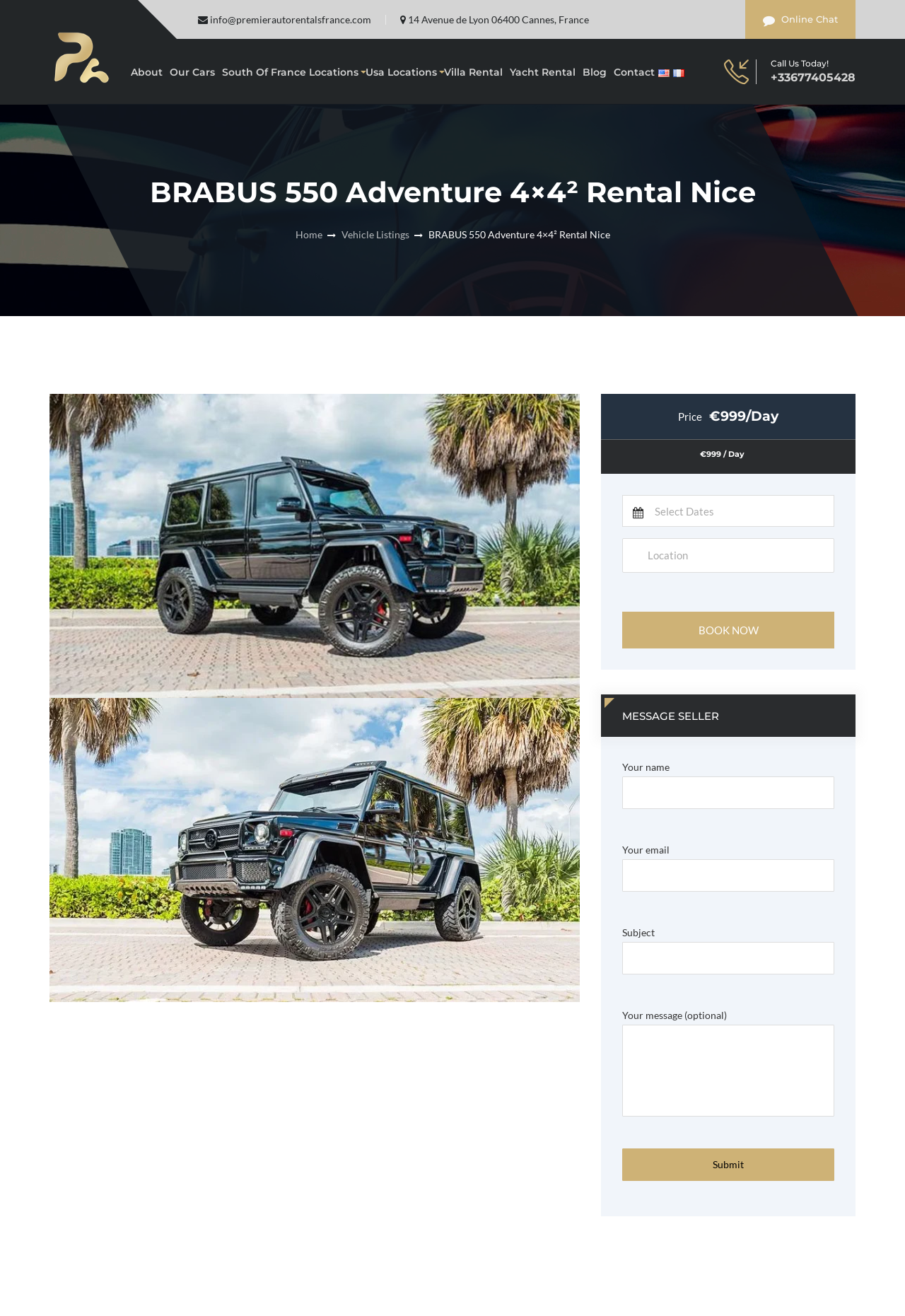Please find the bounding box coordinates (top-left x, top-left y, bottom-right x, bottom-right y) in the screenshot for the UI element described as follows: alt="Site Logotype"

[0.055, 0.038, 0.125, 0.047]